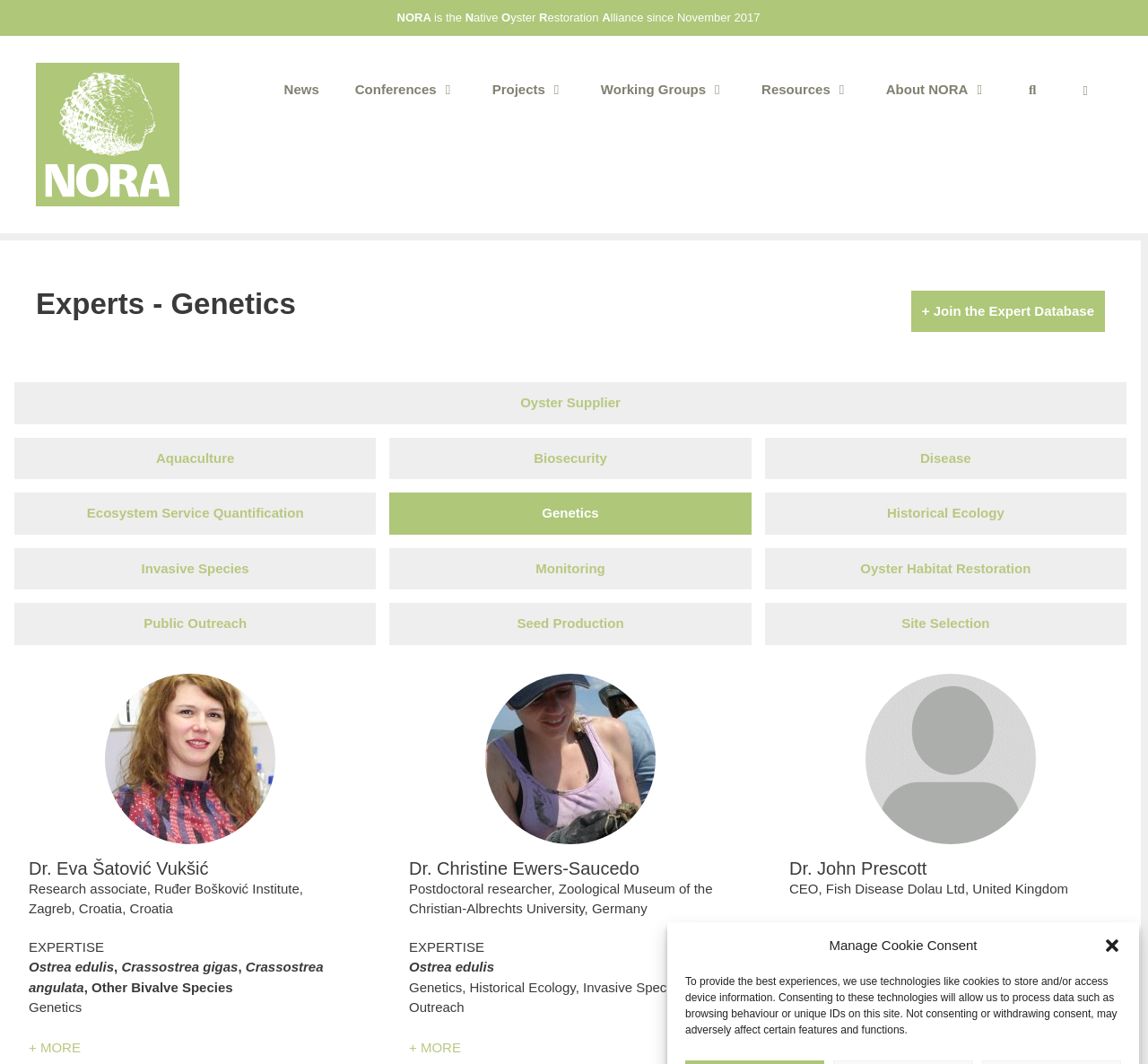Provide the bounding box coordinates of the HTML element described by the text: "+ Join the Expert Database". The coordinates should be in the format [left, top, right, bottom] with values between 0 and 1.

[0.794, 0.273, 0.962, 0.312]